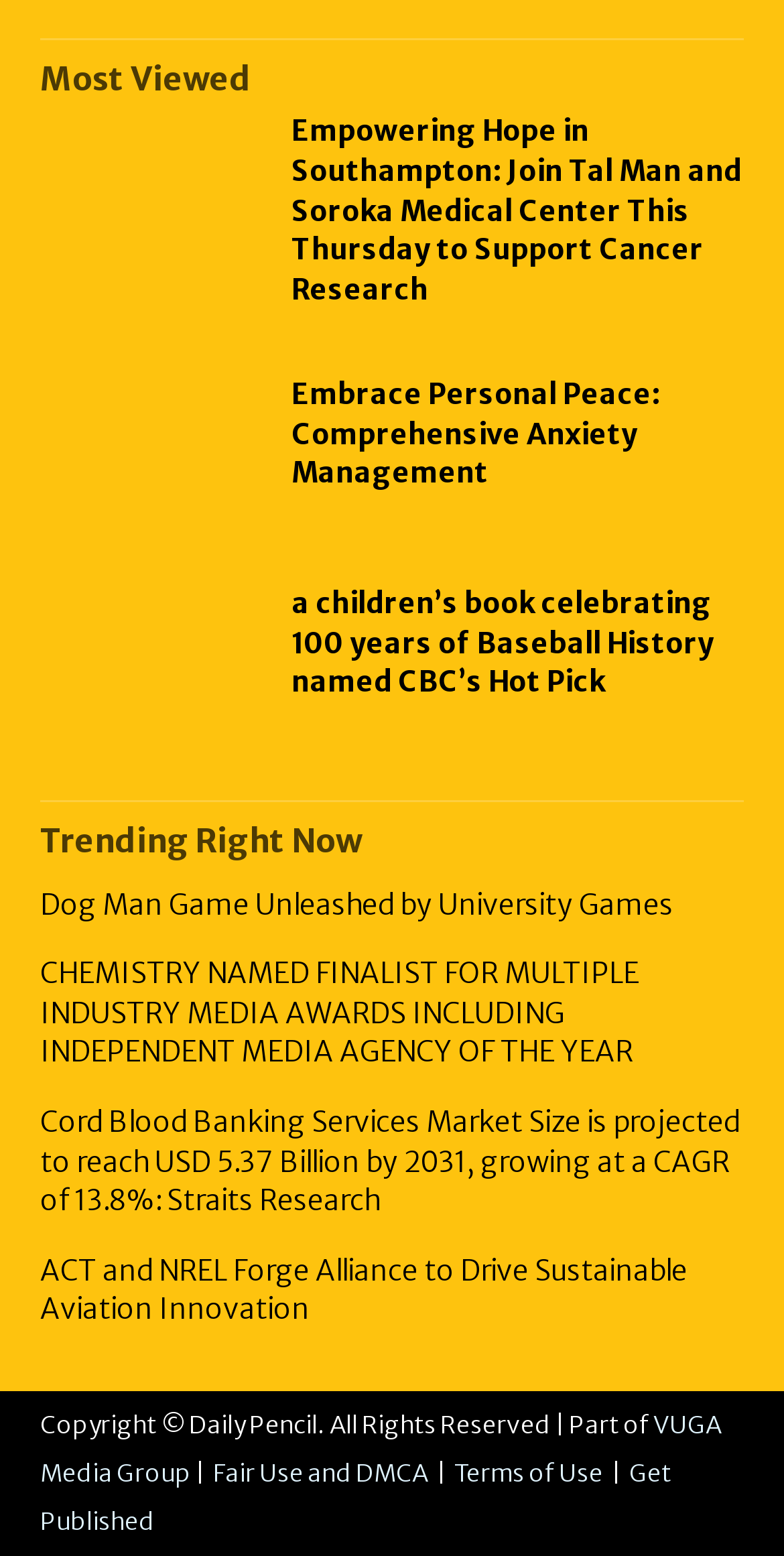Pinpoint the bounding box coordinates of the element to be clicked to execute the instruction: "Check out a children’s book celebrating 100 years of Baseball History".

[0.372, 0.376, 0.949, 0.452]